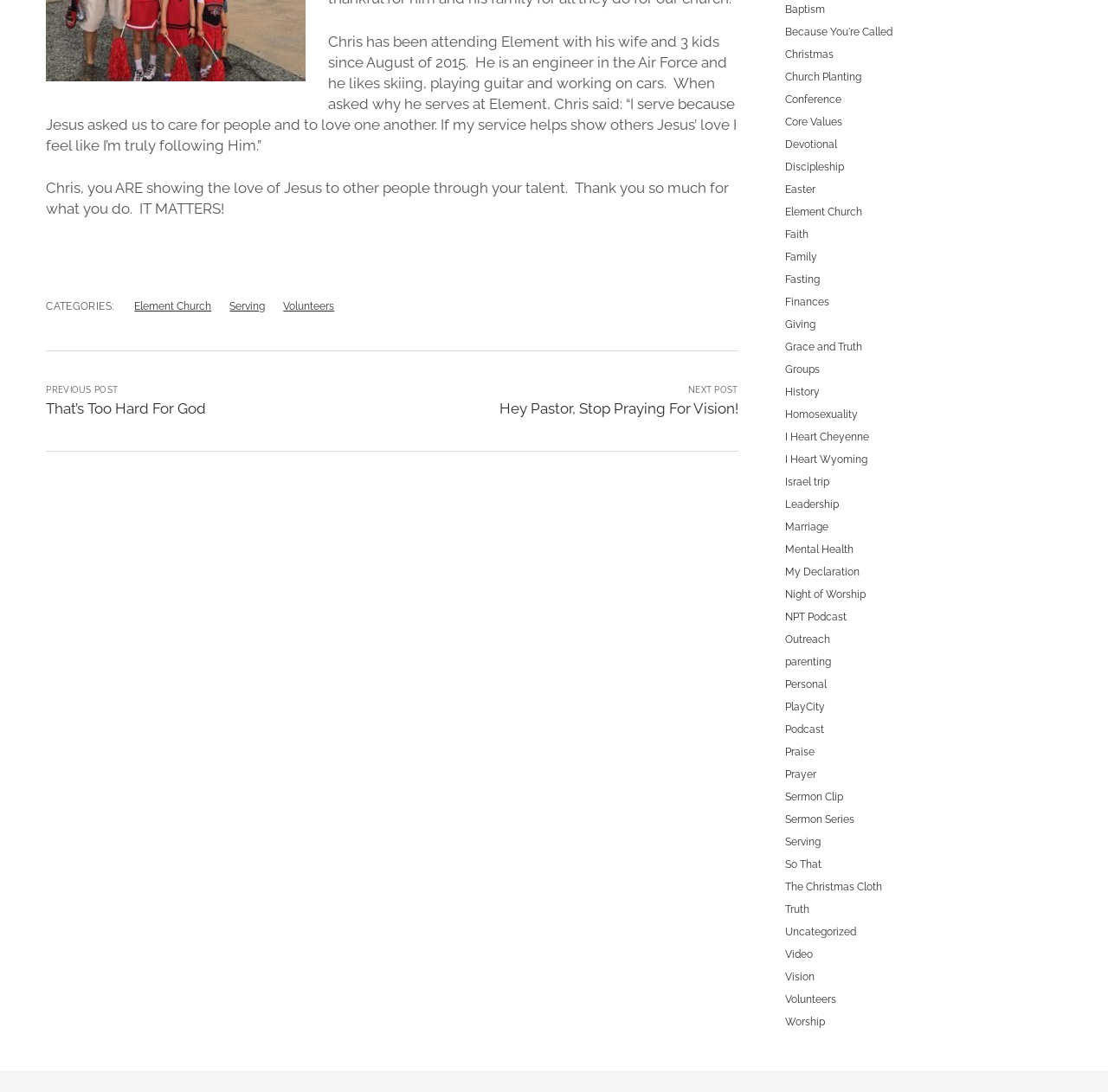Locate the bounding box coordinates of the item that should be clicked to fulfill the instruction: "Check out the 'Volunteers' page".

[0.256, 0.26, 0.302, 0.271]